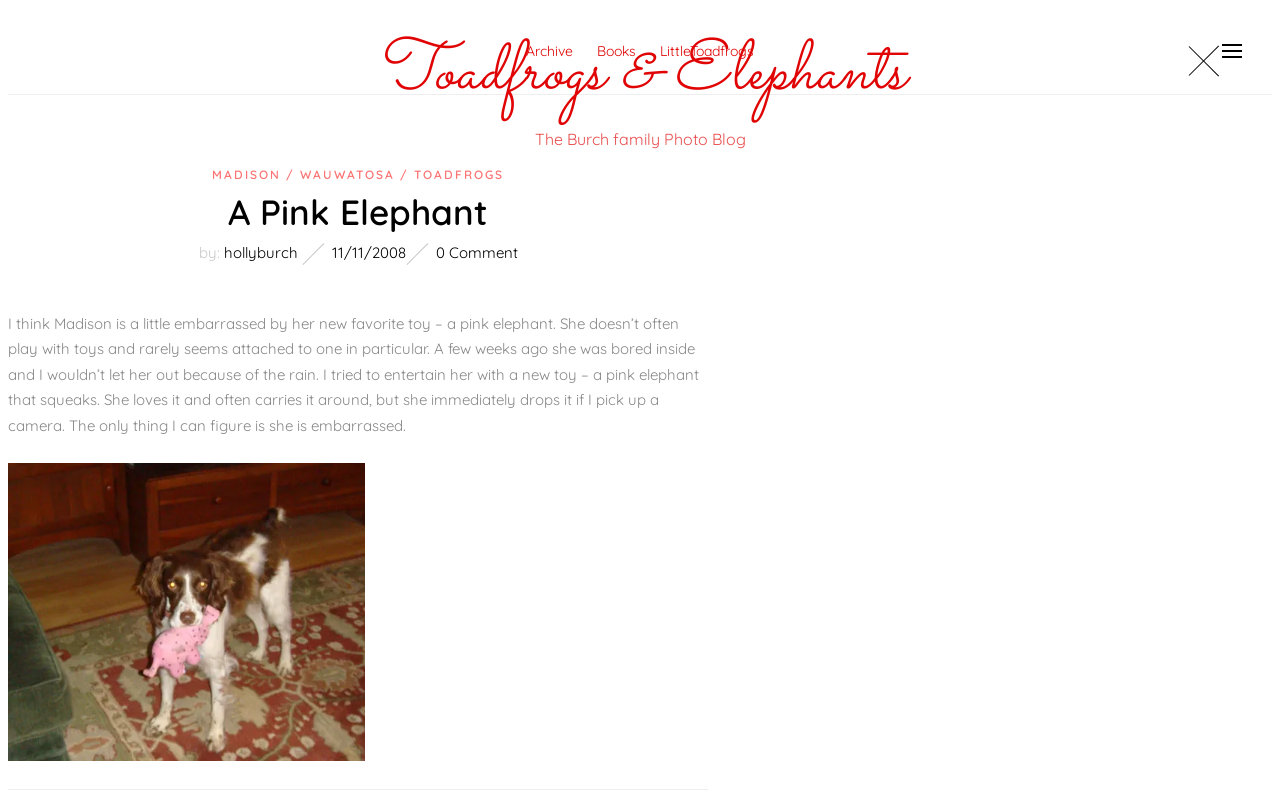Please provide a comprehensive answer to the question based on the screenshot: How many links are in the top navigation menu?

I counted the number of link elements in the top navigation menu by looking at the elements with y1 coordinates around 0.027. I found four links: 'Archive', 'Books', 'LittleToadfrogs', and another empty link.